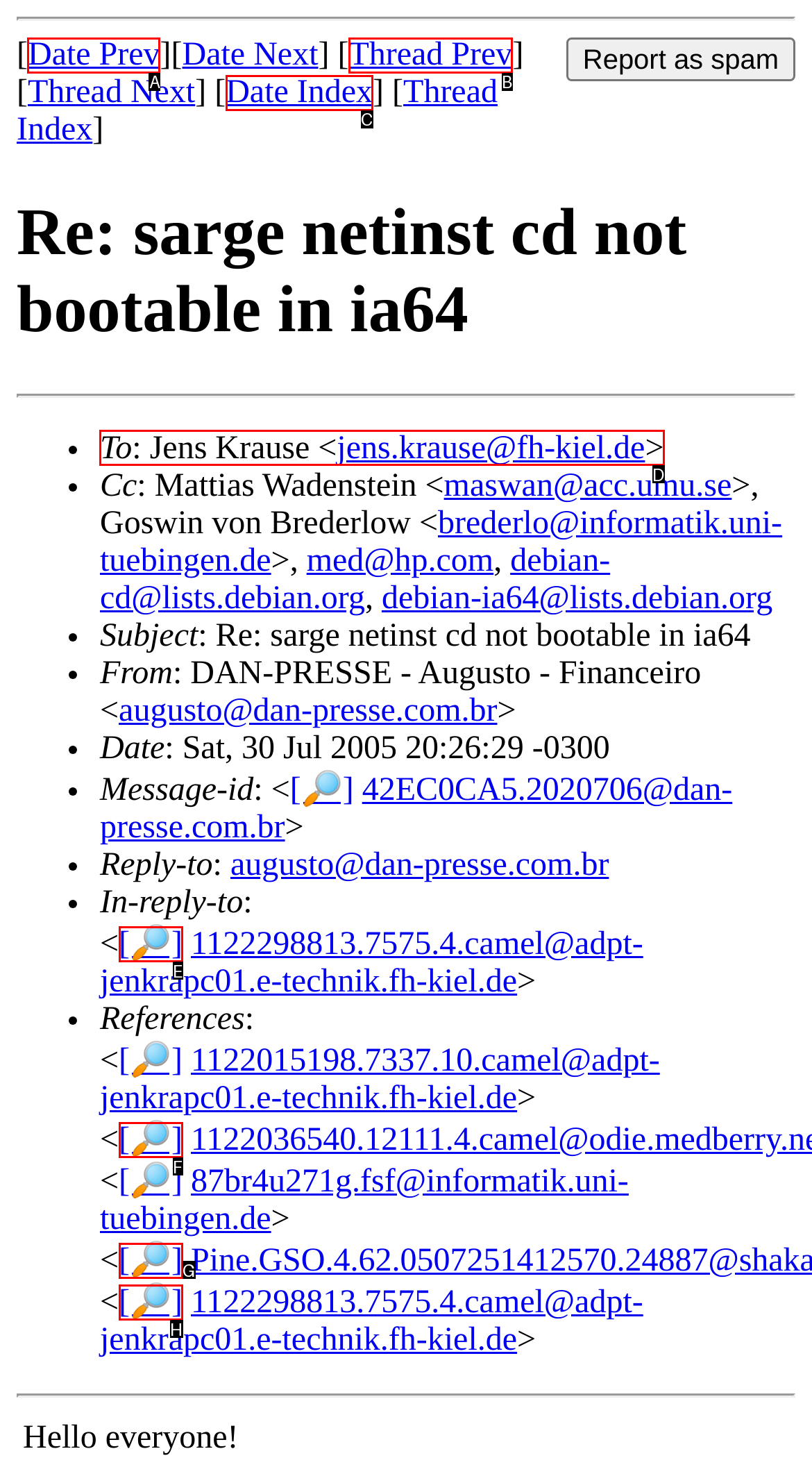Choose the HTML element that should be clicked to achieve this task: go to Ethereal Numbers
Respond with the letter of the correct choice.

None